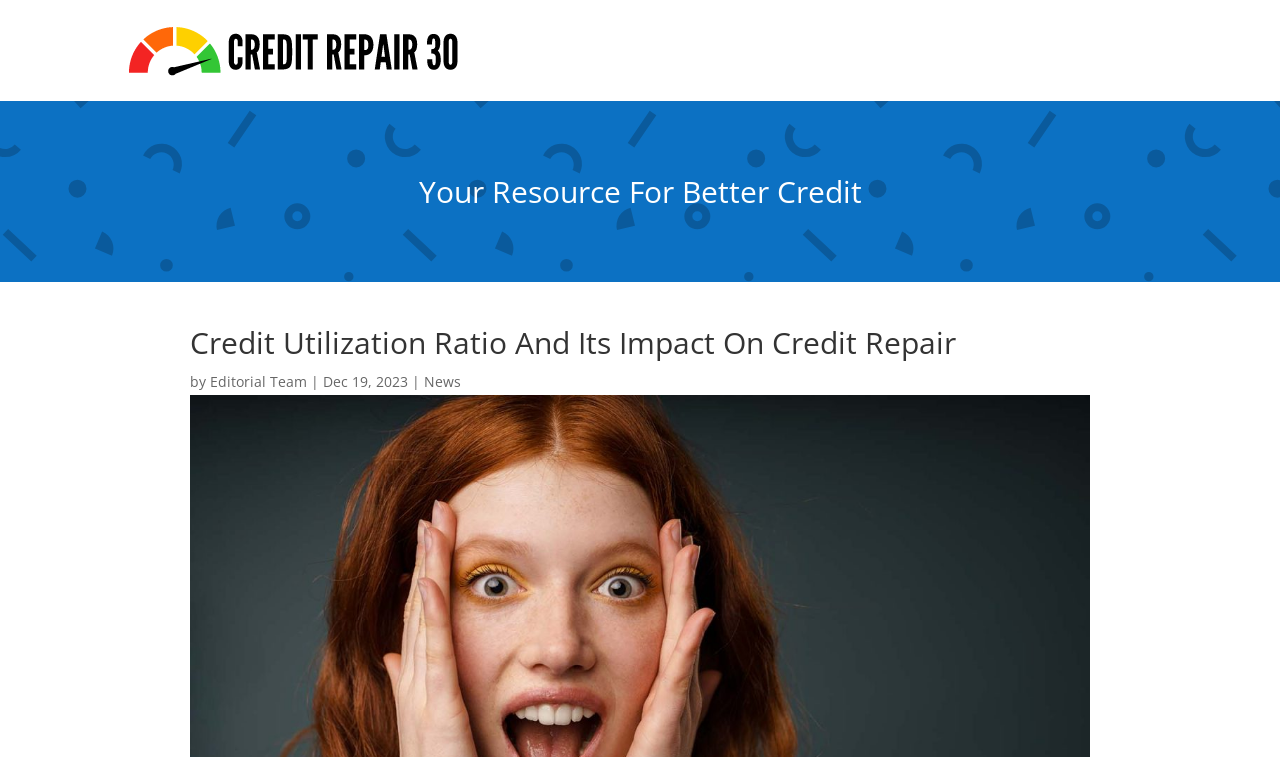What is the name of the resource for better credit?
Craft a detailed and extensive response to the question.

I found the answer by looking at the static text element with the bounding box coordinates [0.327, 0.226, 0.673, 0.28], which contains the text 'Your Resource For Better Credit'.